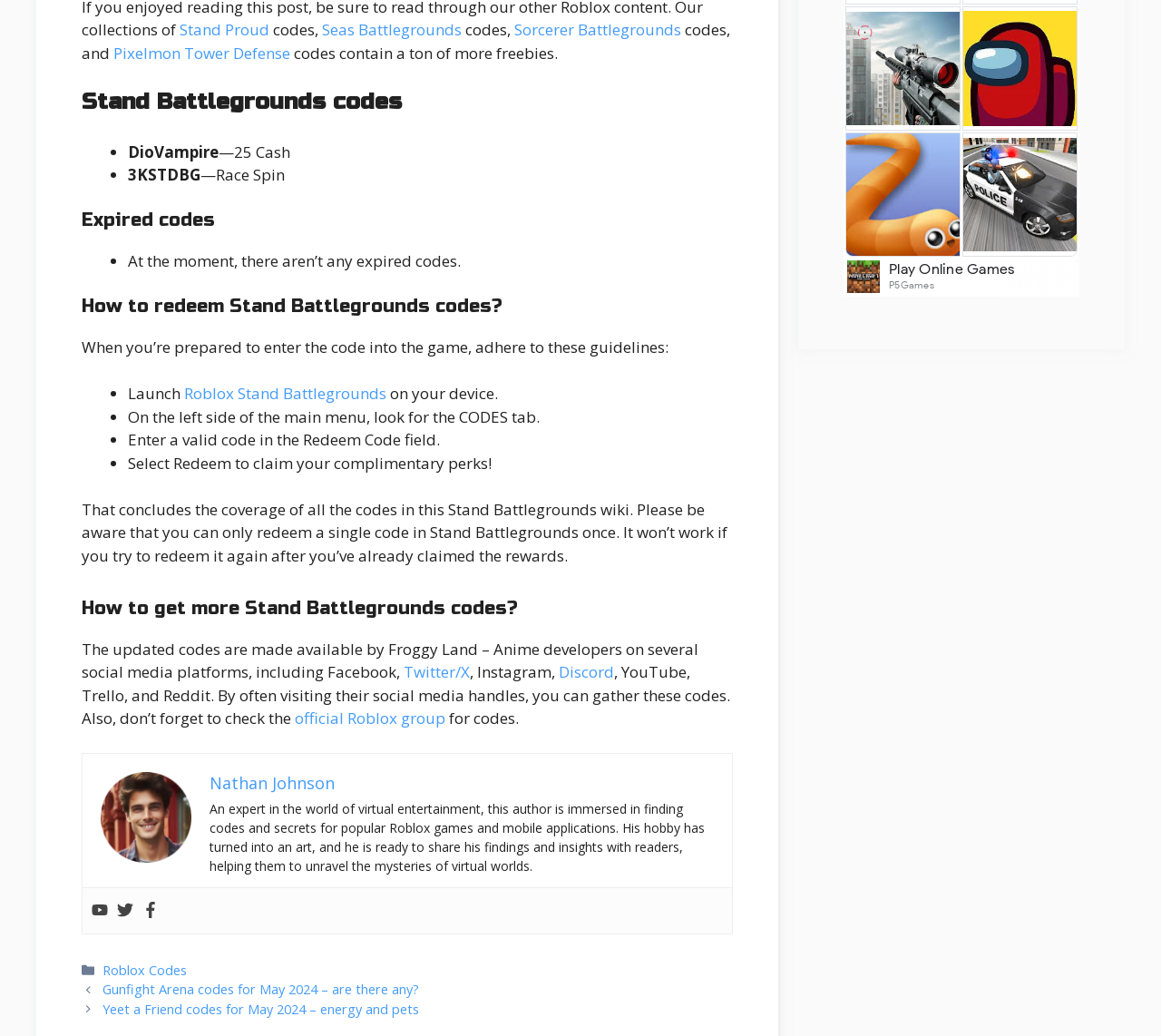From the given element description: "Pixelmon Tower Defense", find the bounding box for the UI element. Provide the coordinates as four float numbers between 0 and 1, in the order [left, top, right, bottom].

[0.098, 0.041, 0.25, 0.061]